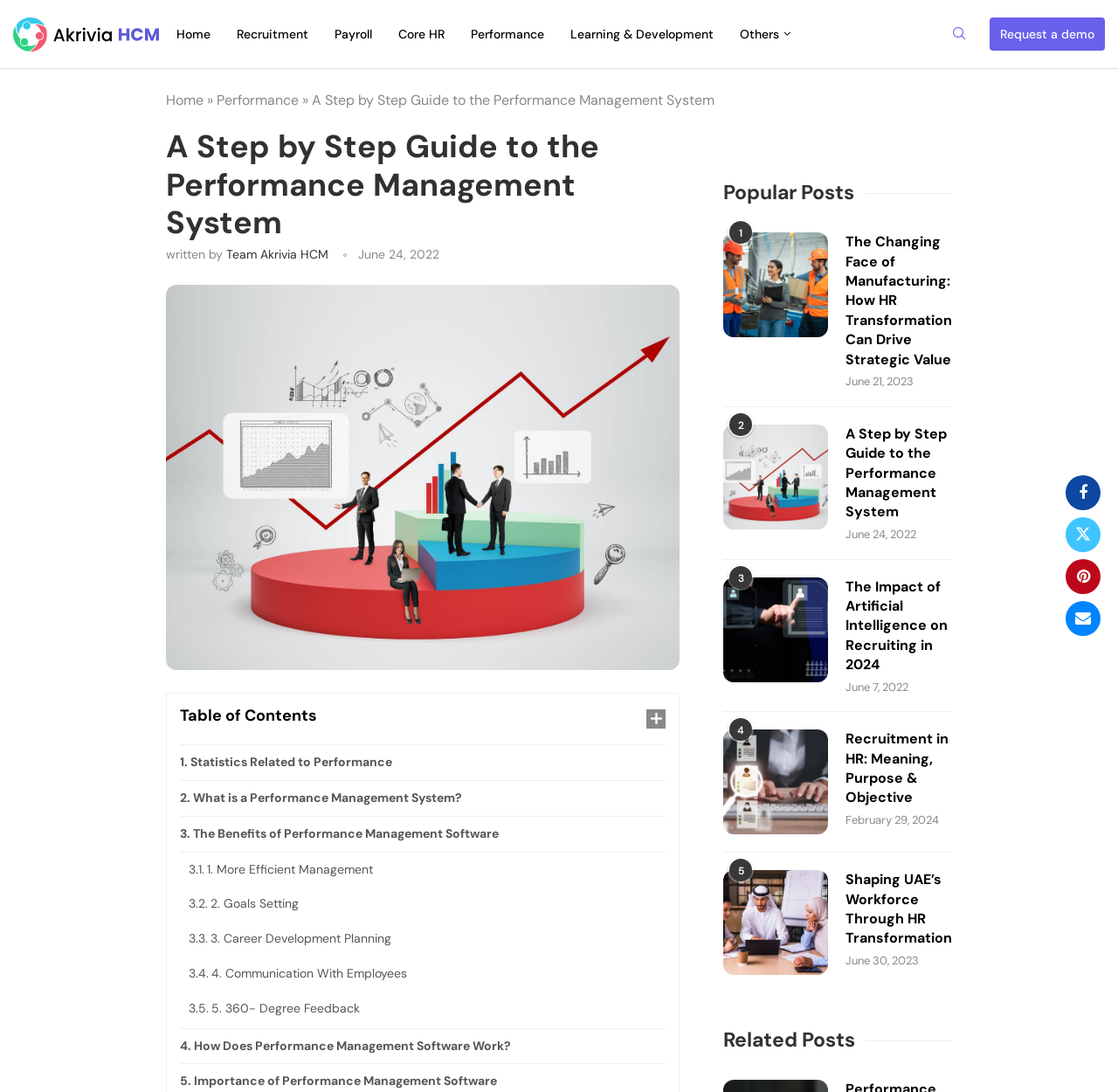Given the content of the image, can you provide a detailed answer to the question?
What is the date of the blog post 'The Changing Face of Manufacturing: How HR Transformation Can Drive Strategic Value'?

I found the date of the blog post 'The Changing Face of Manufacturing: How HR Transformation Can Drive Strategic Value' by looking at the time element with the text 'June 21, 2023' which is located next to the link with the same text in the 'Popular Posts' section.